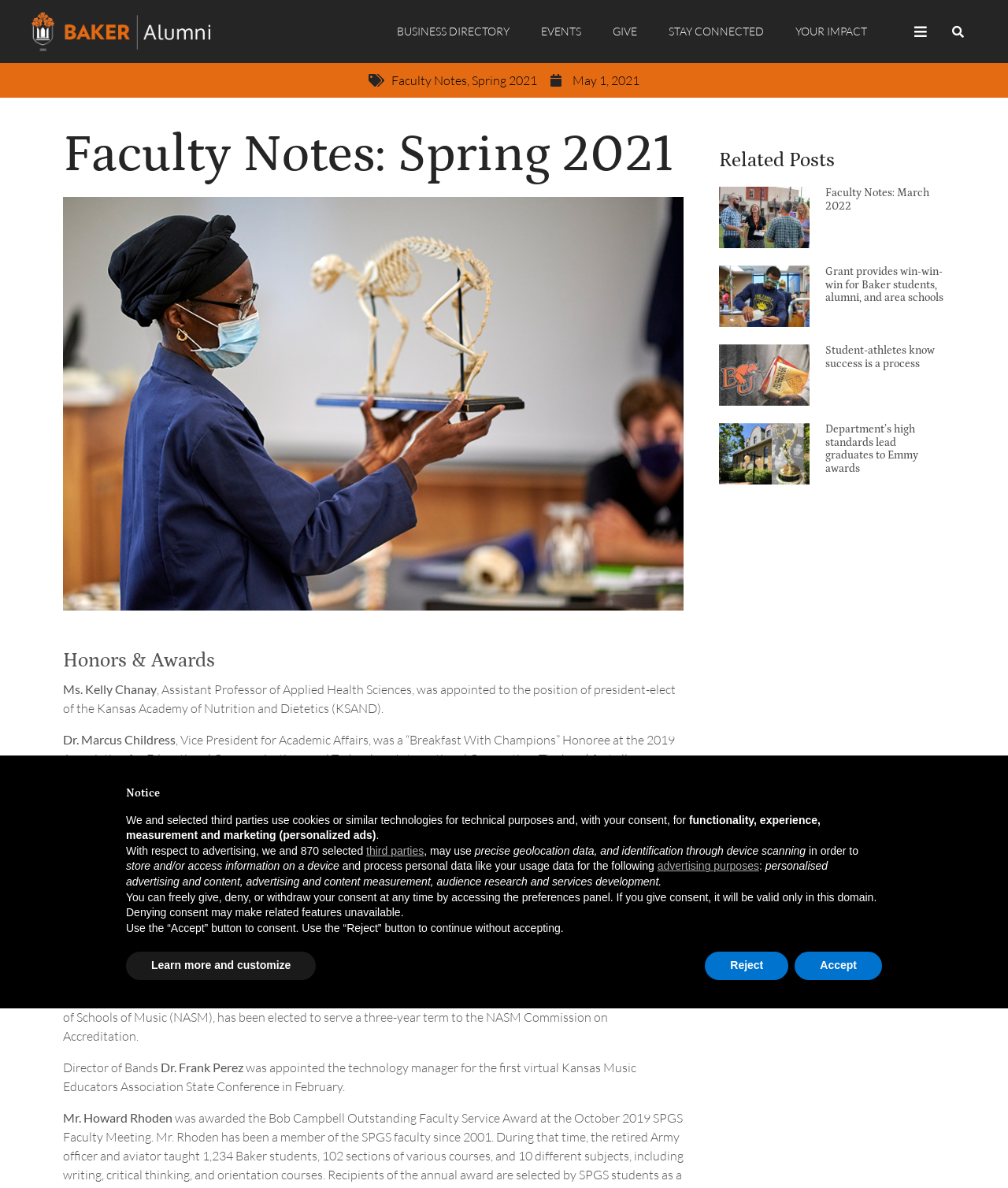Locate the bounding box coordinates of the element to click to perform the following action: 'Open the menu'. The coordinates should be given as four float values between 0 and 1, in the form of [left, top, right, bottom].

[0.899, 0.015, 0.927, 0.038]